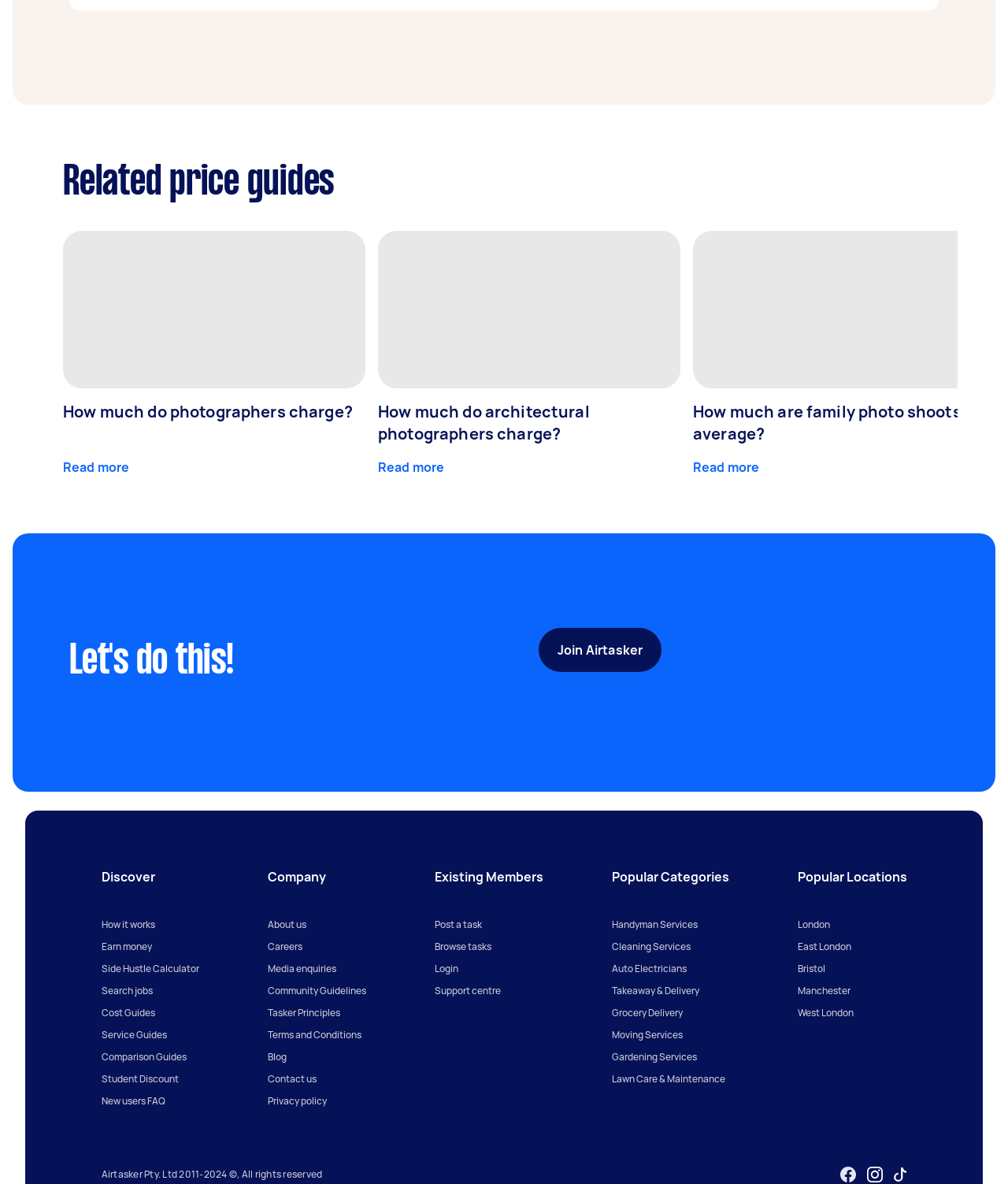What are some profitable photography niches?
Please look at the screenshot and answer using one word or phrase.

Wedding, portraiture, architectural, landscape, street, corporate